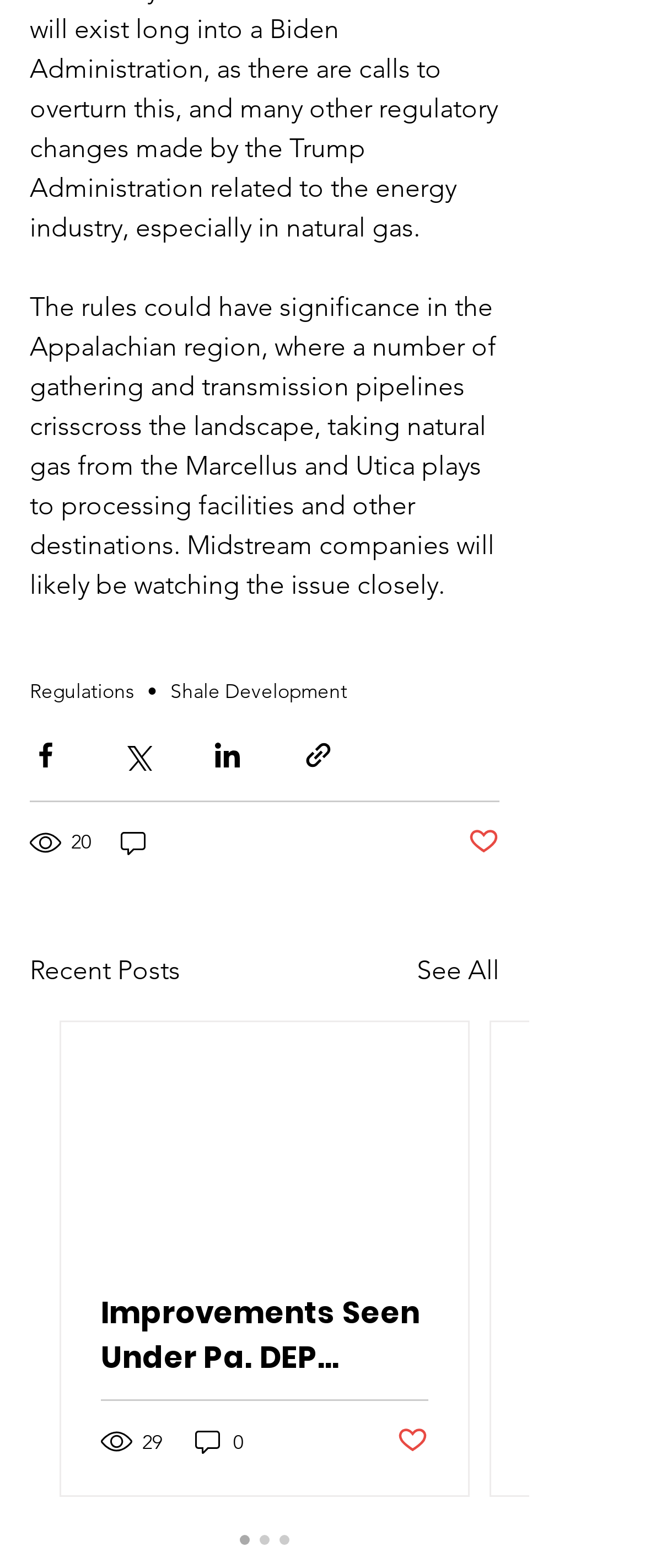Use a single word or phrase to answer the question: 
What is the title of the section below the first article?

Recent Posts